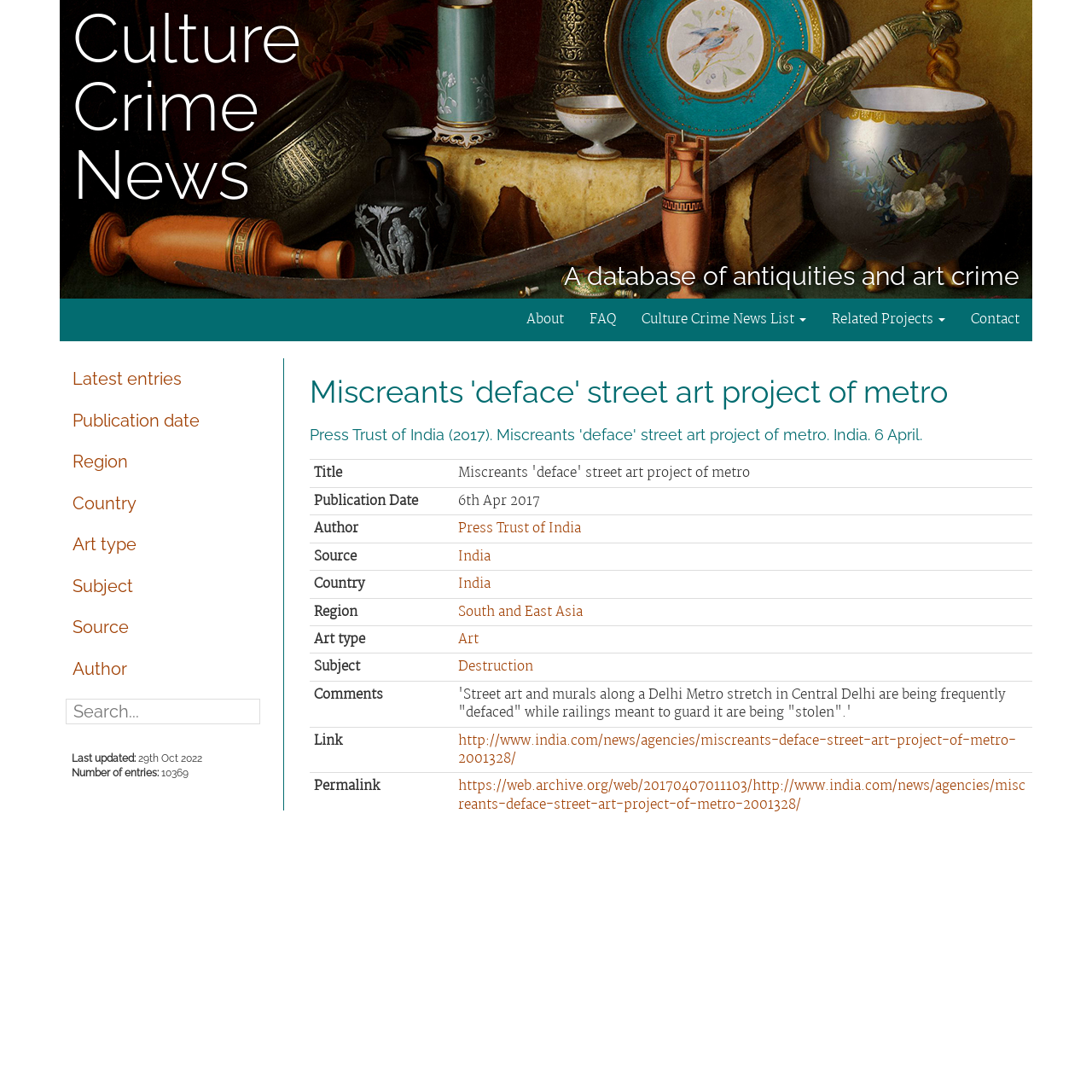Determine the bounding box coordinates for the HTML element mentioned in the following description: "Latest entries". The coordinates should be a list of four floats ranging from 0 to 1, represented as [left, top, right, bottom].

[0.055, 0.328, 0.178, 0.366]